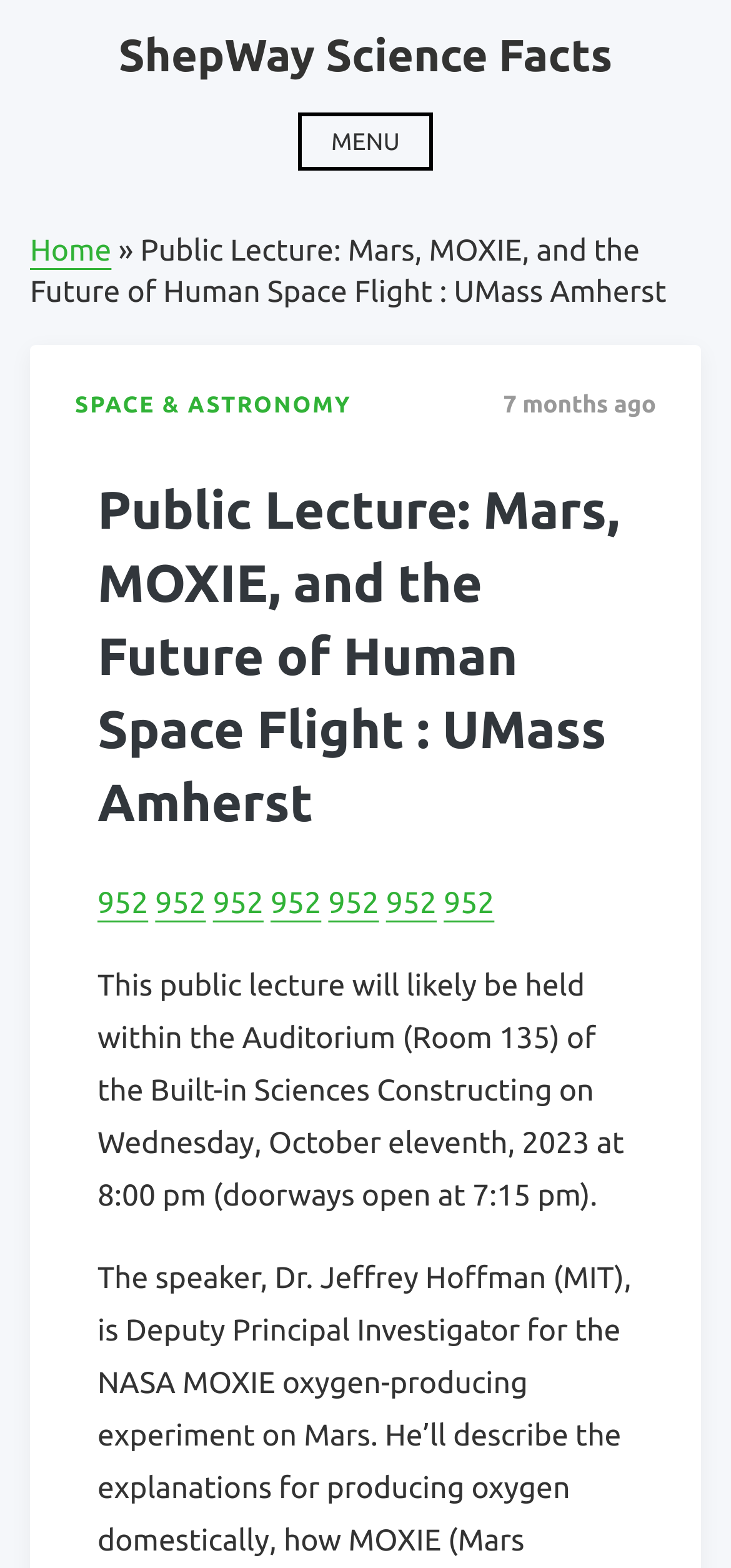Using the webpage screenshot, find the UI element described by Space & Astronomy. Provide the bounding box coordinates in the format (top-left x, top-left y, bottom-right x, bottom-right y), ensuring all values are floating point numbers between 0 and 1.

[0.103, 0.248, 0.481, 0.269]